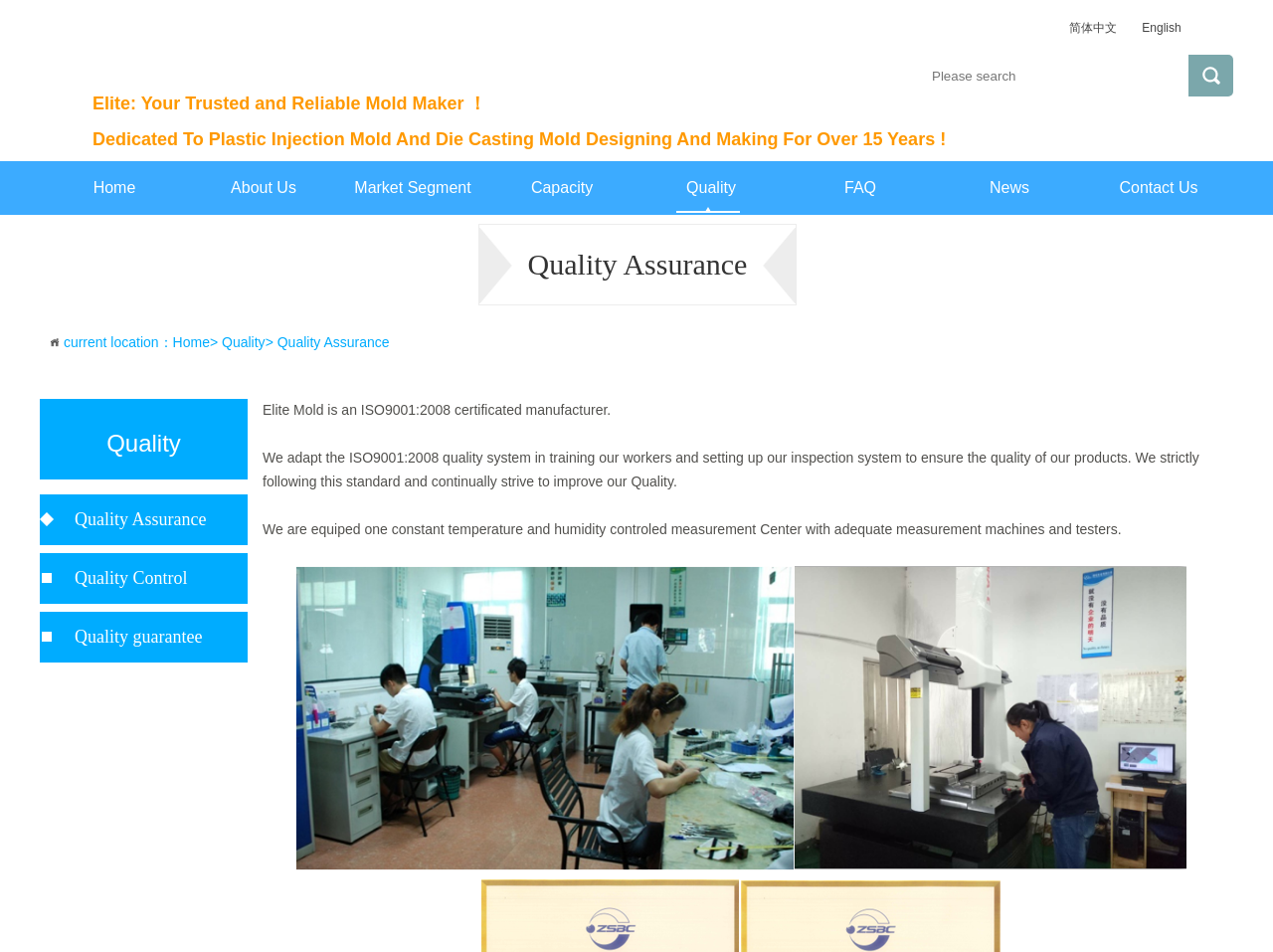How long has Elite Mold been in the mold making business?
We need a detailed and meticulous answer to the question.

The duration of Elite Mold's experience in the mold making business can be found in the static text 'Dedicated To Plastic Injection Mold And Die Casting Mold Designing And Making For Over 15 Years!' at the top of the webpage.